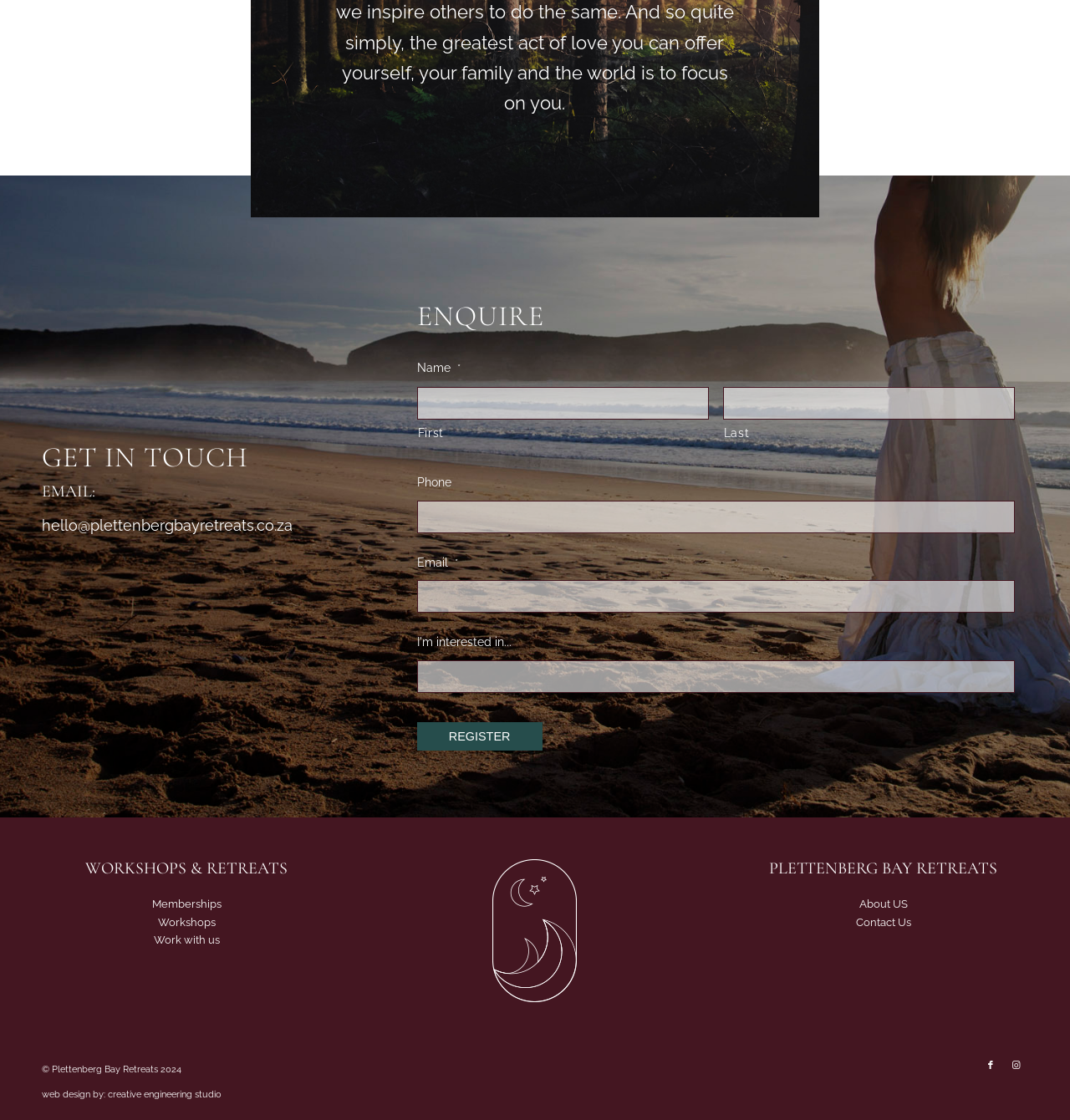Identify the bounding box coordinates of the region that should be clicked to execute the following instruction: "Enter your first name".

[0.39, 0.346, 0.662, 0.375]